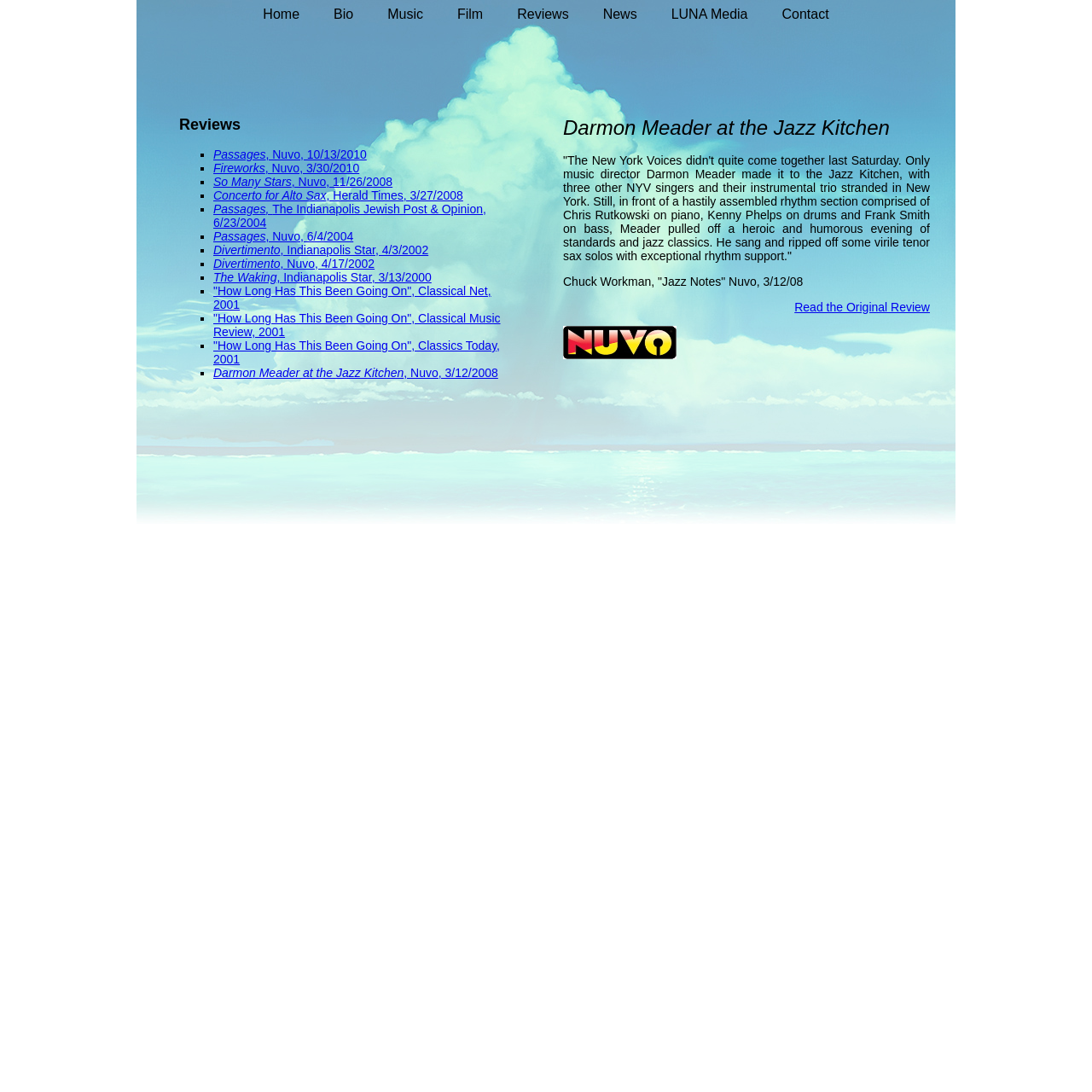How many reviews are listed on the webpage?
Based on the image, give a one-word or short phrase answer.

12